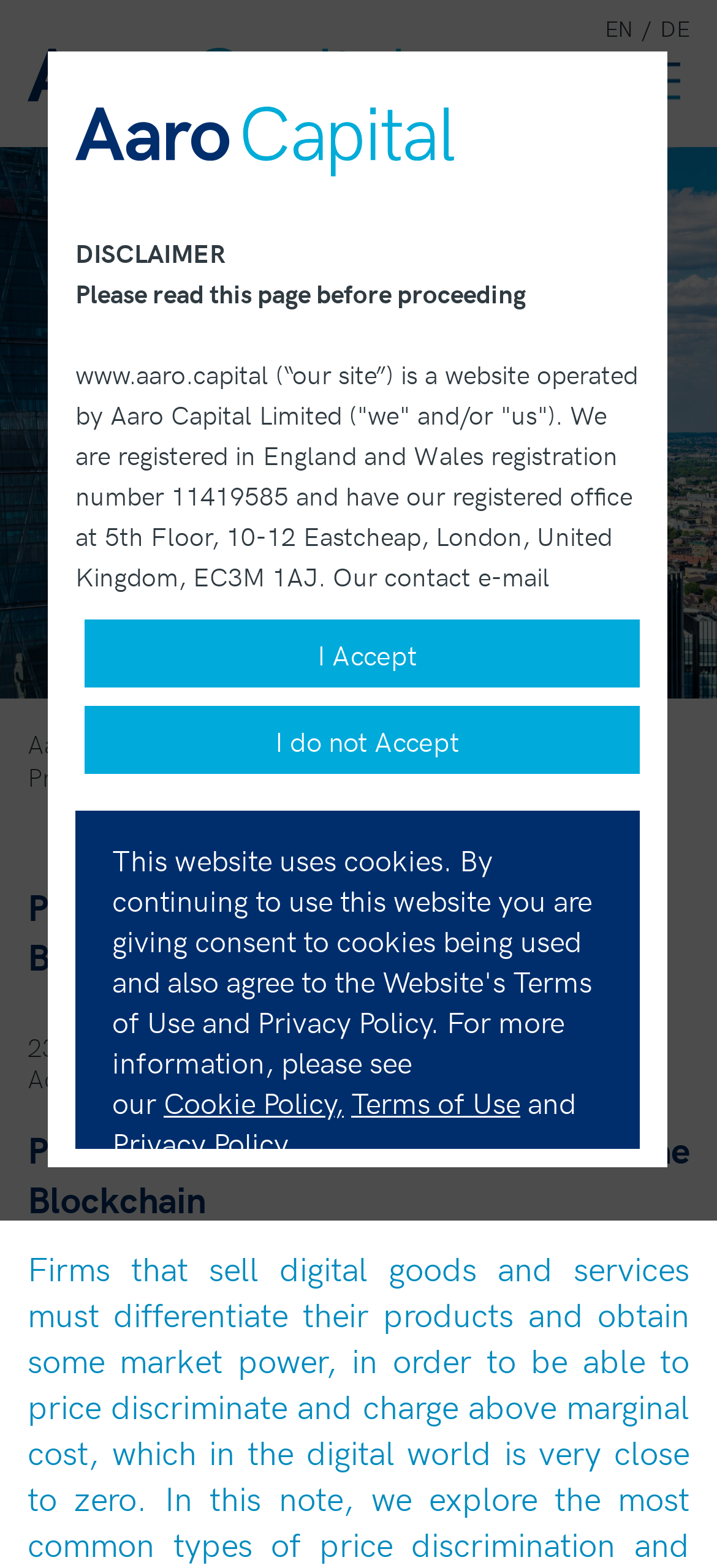Locate the bounding box coordinates of the element you need to click to accomplish the task described by this instruction: "Read the article about Price Discrimination within the Blockchain".

[0.038, 0.562, 0.962, 0.625]